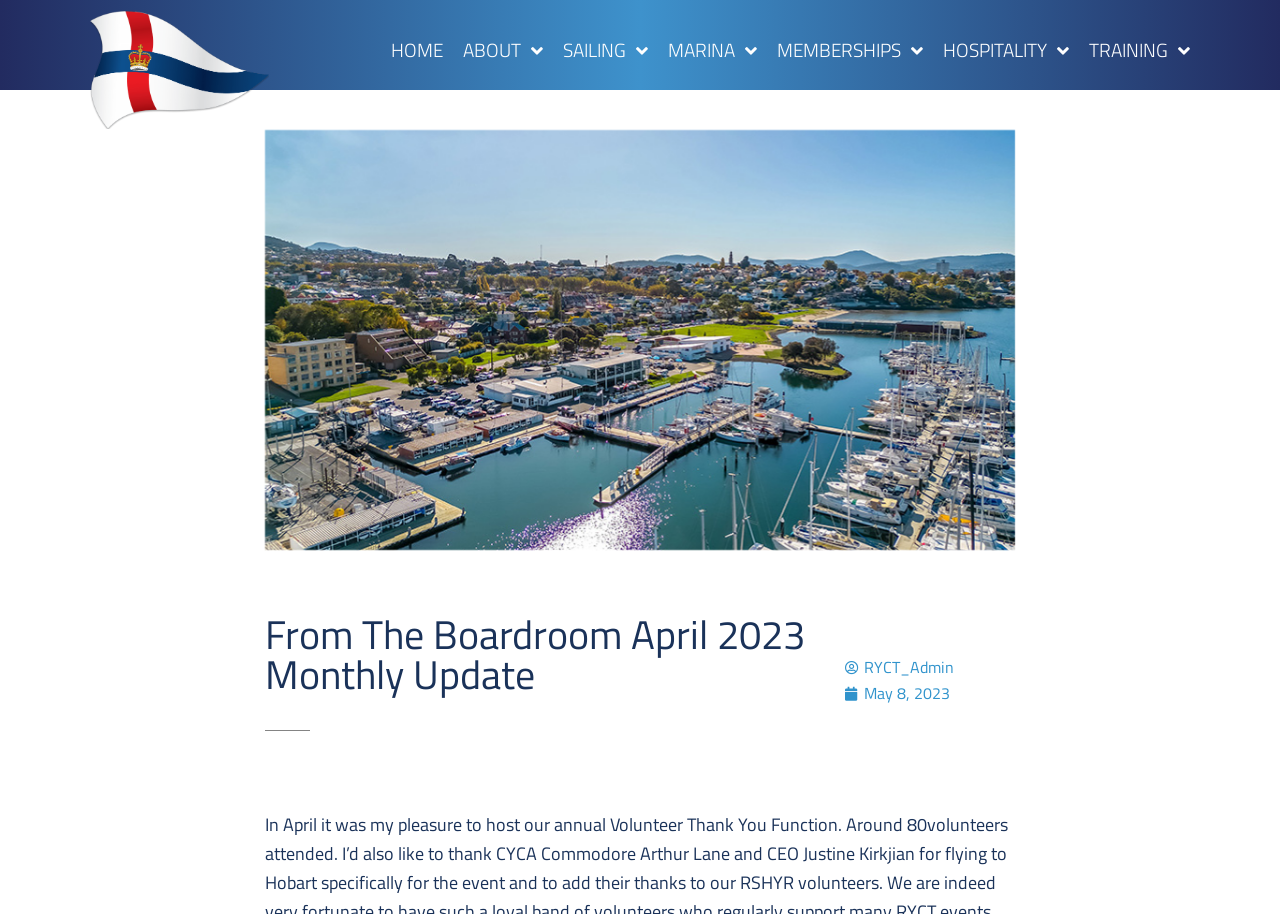Find the bounding box coordinates for the HTML element described in this sentence: "May 8, 2023". Provide the coordinates as four float numbers between 0 and 1, in the format [left, top, right, bottom].

[0.661, 0.745, 0.743, 0.773]